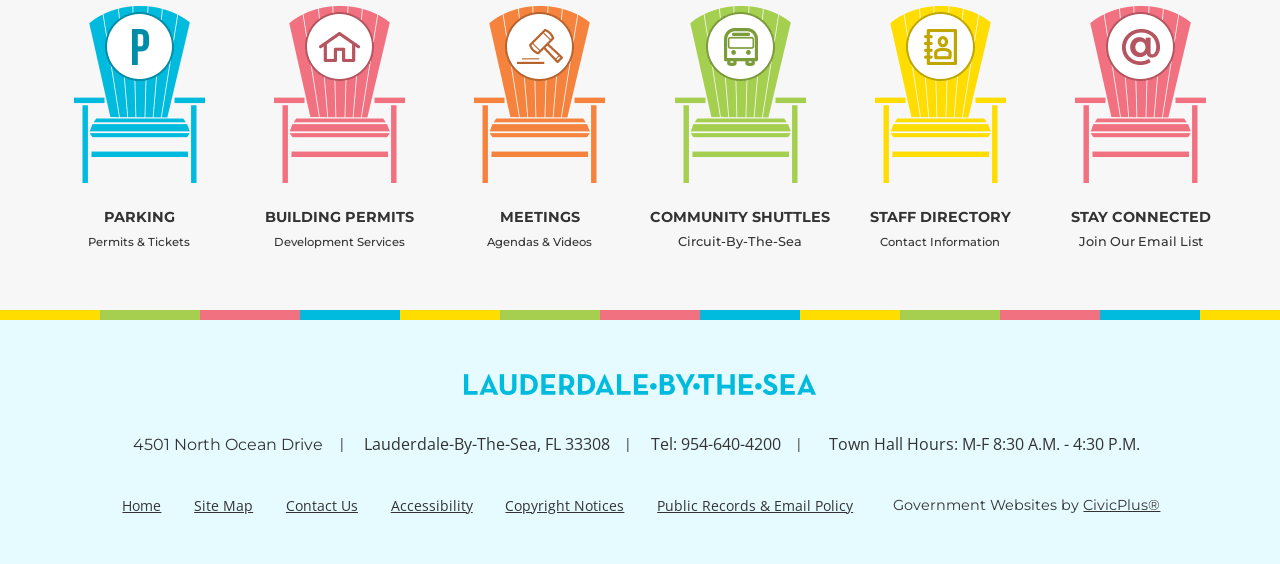Find the bounding box coordinates of the element to click in order to complete the given instruction: "View parking permits and tickets."

[0.039, 0.011, 0.179, 0.448]